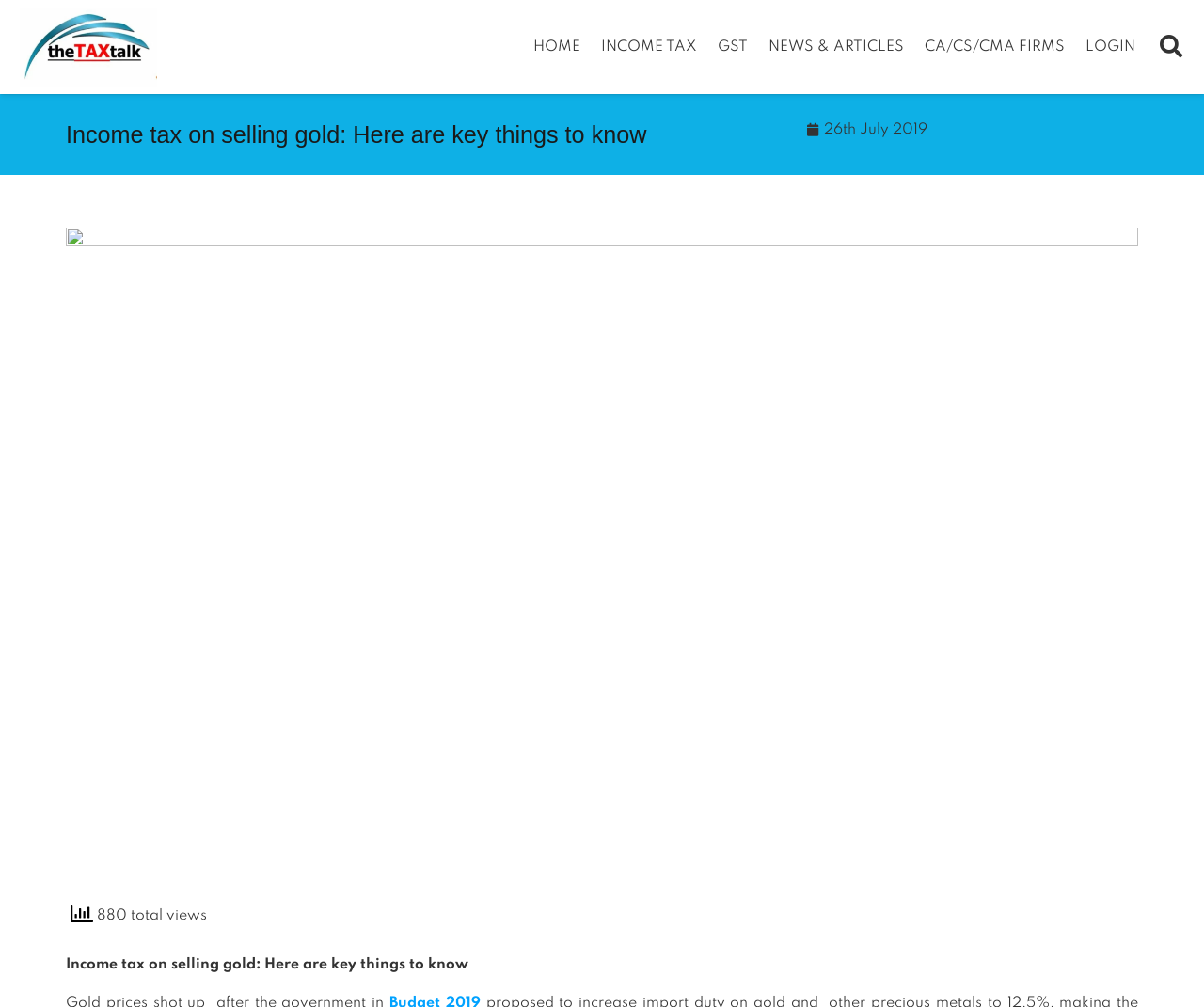Describe the webpage meticulously, covering all significant aspects.

The webpage appears to be an article or news page, with a focus on income tax and gold sales. At the top, there is a navigation menu with seven links: "HOME", "INCOME TAX", "GST", "NEWS & ARTICLES", "CA/CS/CMA FIRMS", "LOGIN", and "Search". These links are positioned horizontally across the top of the page, with "HOME" on the left and "Search" on the right.

Below the navigation menu, there is a heading that reads "Income tax on selling gold: Here are key things to know", which is centered on the page. To the right of the heading, there is a timestamp indicating that the article was published on "26th July 2019".

The main content of the article is not explicitly described in the accessibility tree, but it likely follows the heading and timestamp. At the bottom of the page, there is a footer section with two pieces of text: one indicating that the article has "880 total views", and another that repeats the title of the article.

Overall, the webpage appears to be a news article or informative page about income tax and gold sales, with a clear heading and navigation menu at the top, and a footer section with view count and title at the bottom.